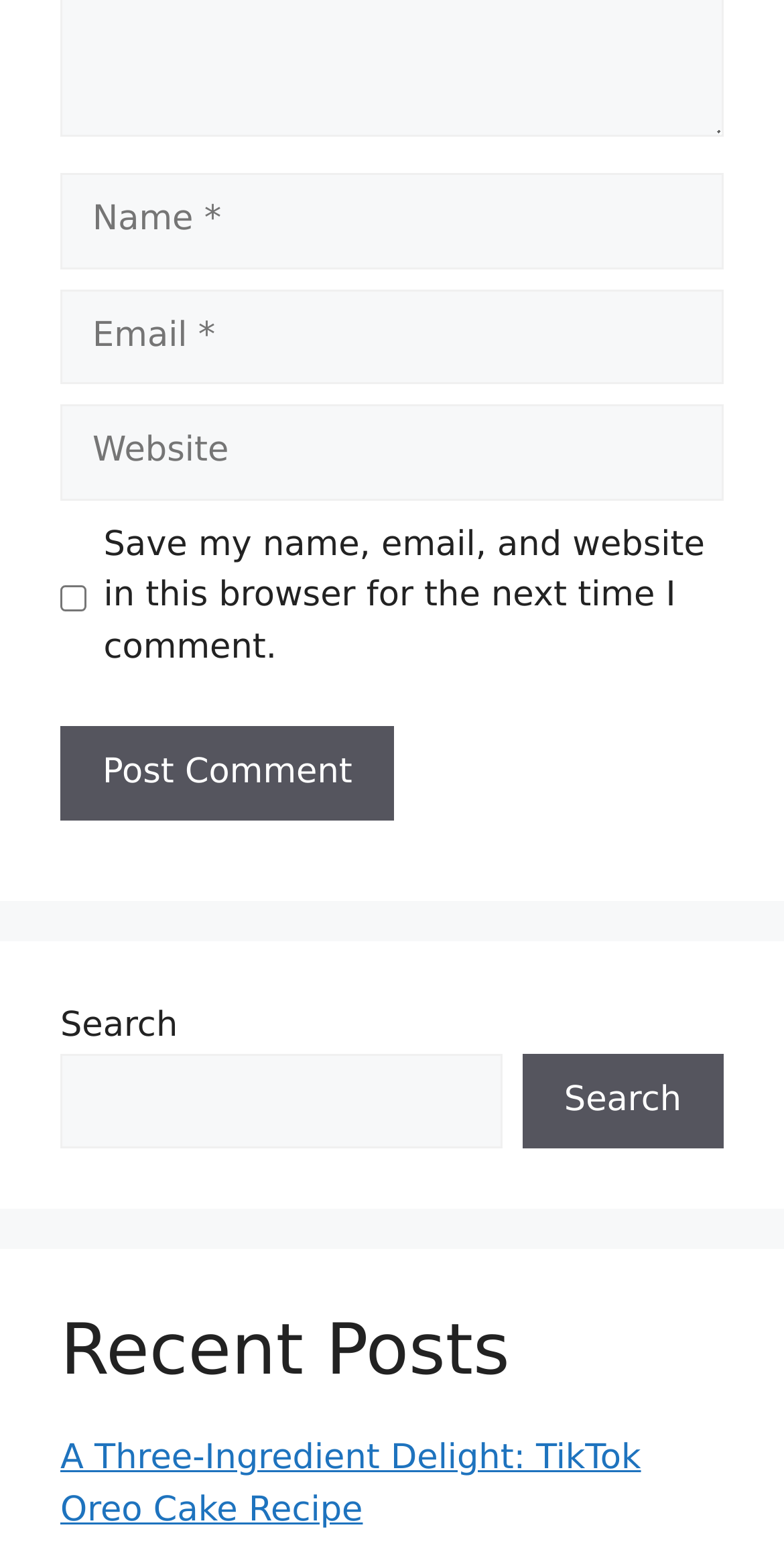Please specify the bounding box coordinates of the area that should be clicked to accomplish the following instruction: "Input your email". The coordinates should consist of four float numbers between 0 and 1, i.e., [left, top, right, bottom].

[0.077, 0.186, 0.923, 0.247]